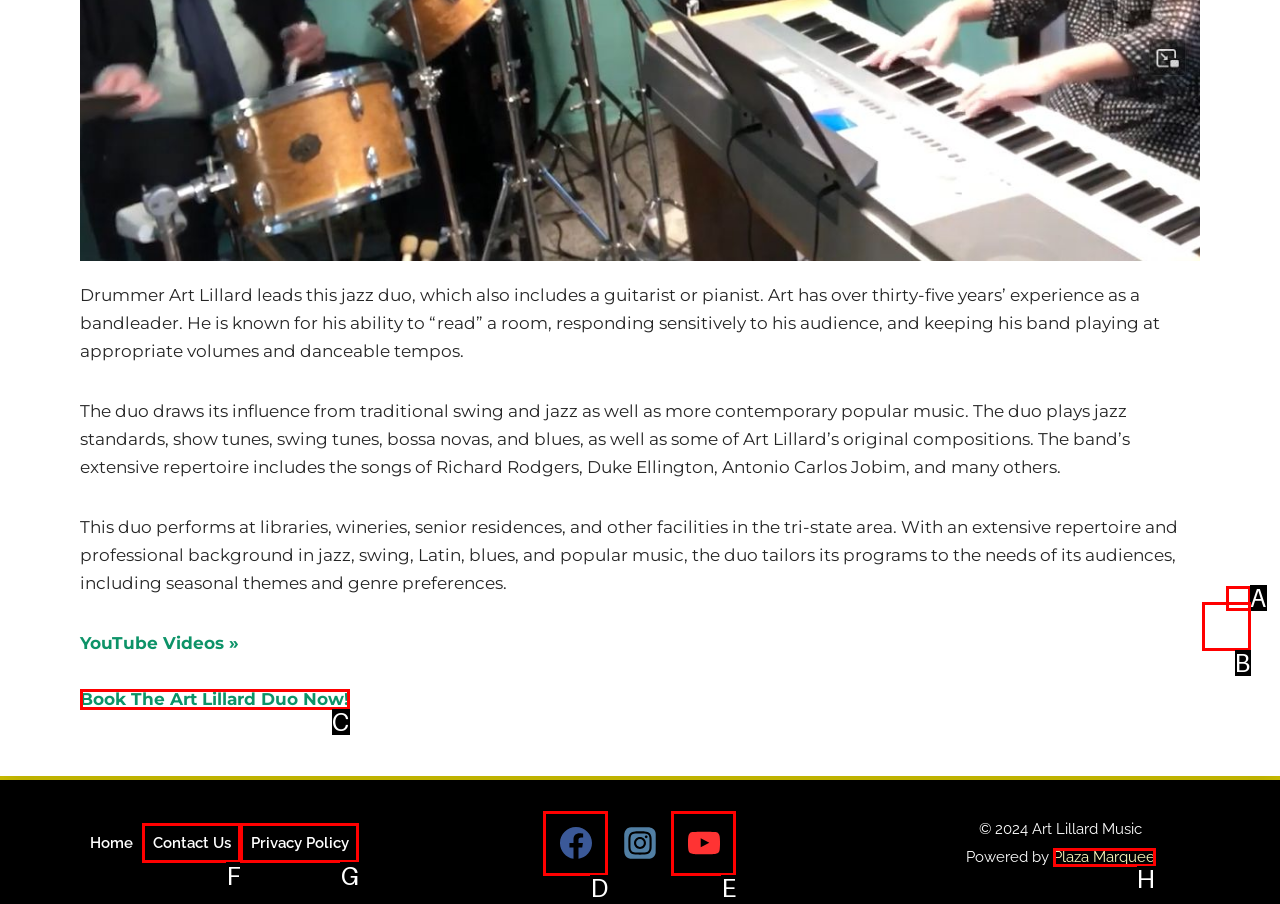Based on the description parent_node: Name * name="author", identify the most suitable HTML element from the options. Provide your answer as the corresponding letter.

None